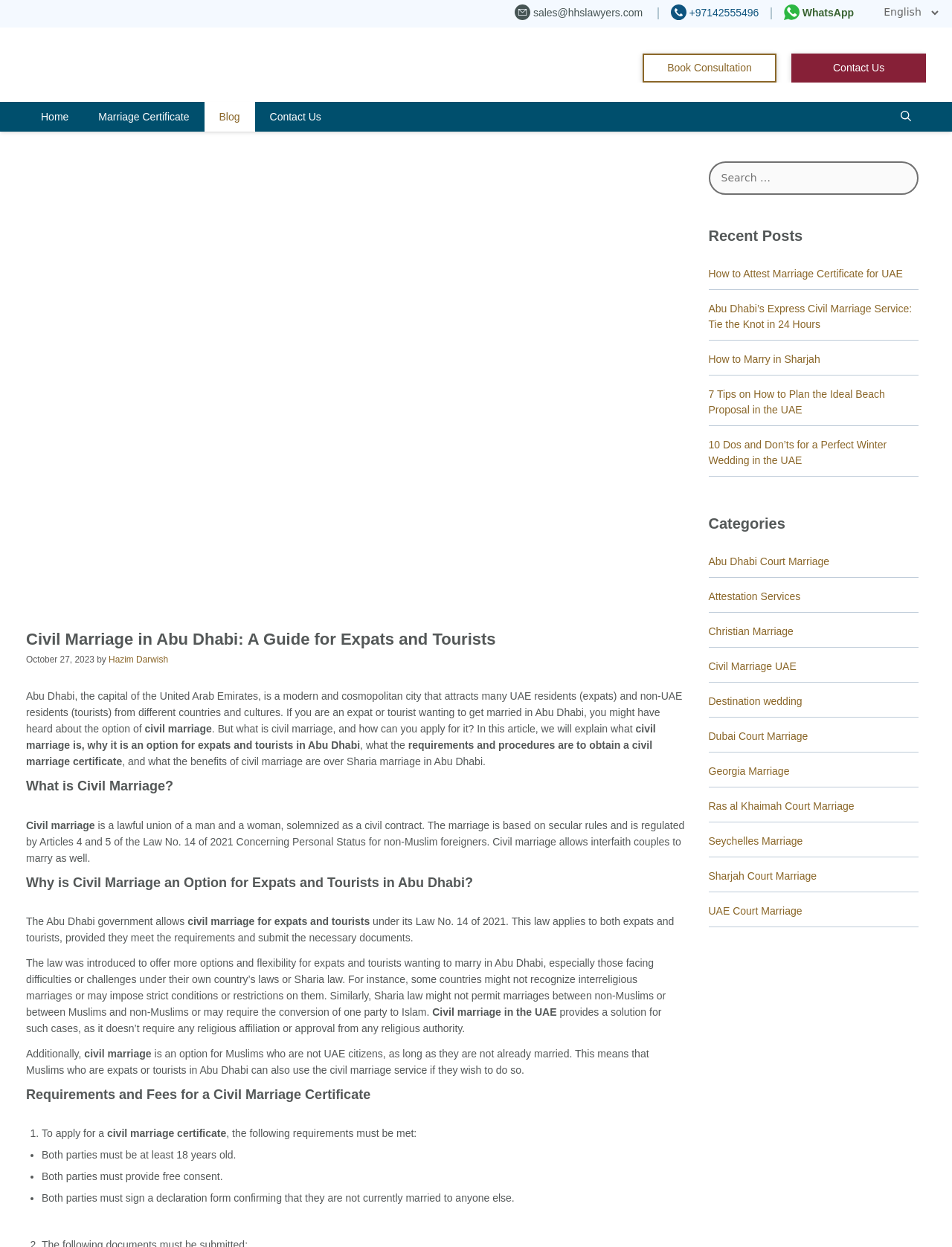Pinpoint the bounding box coordinates of the clickable area needed to execute the instruction: "Click the 'Get A Quote' link". The coordinates should be specified as four float numbers between 0 and 1, i.e., [left, top, right, bottom].

[0.831, 0.043, 0.973, 0.066]